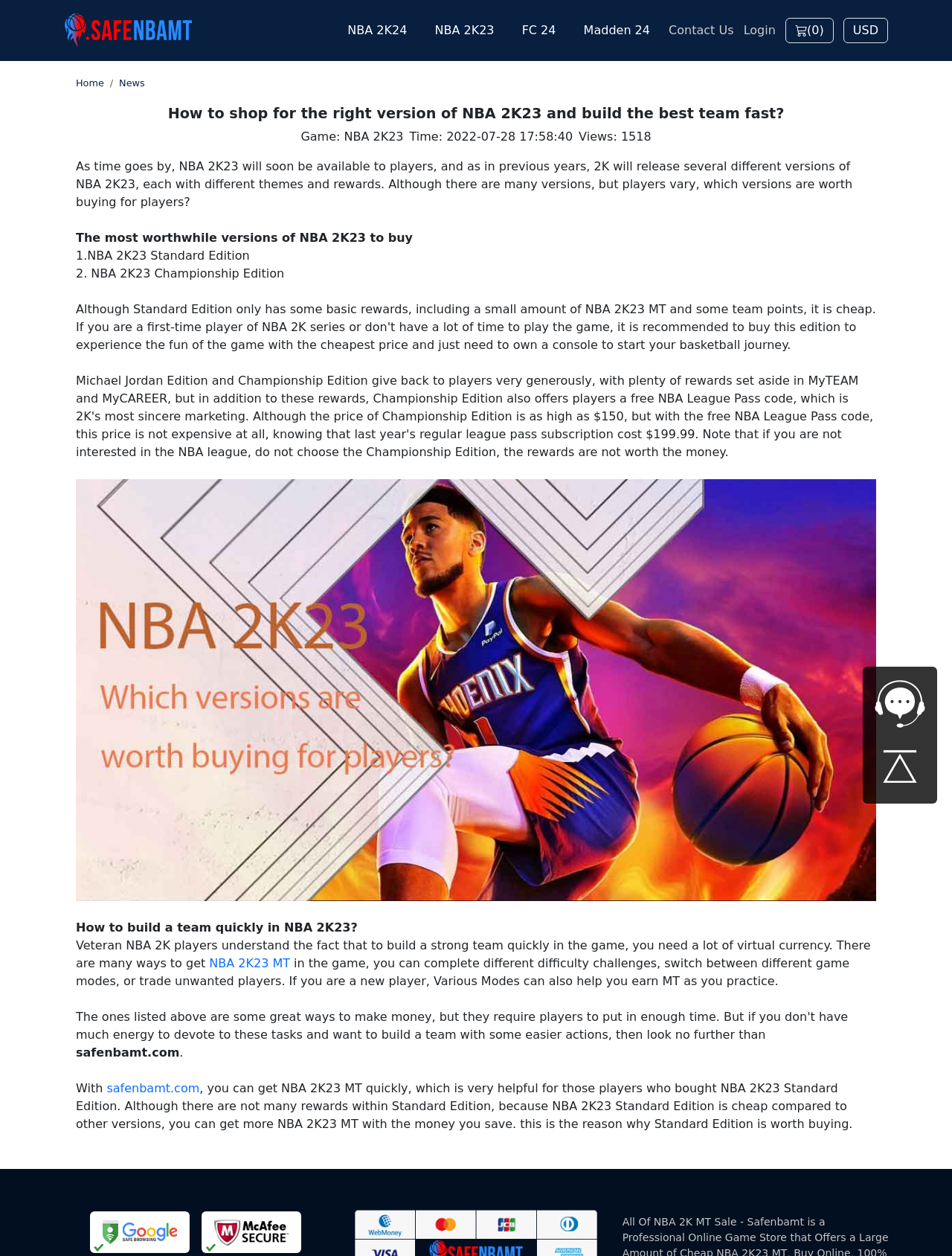What is the purpose of the 'Various Modes' in NBA 2K23?
From the image, respond using a single word or phrase.

To earn MT